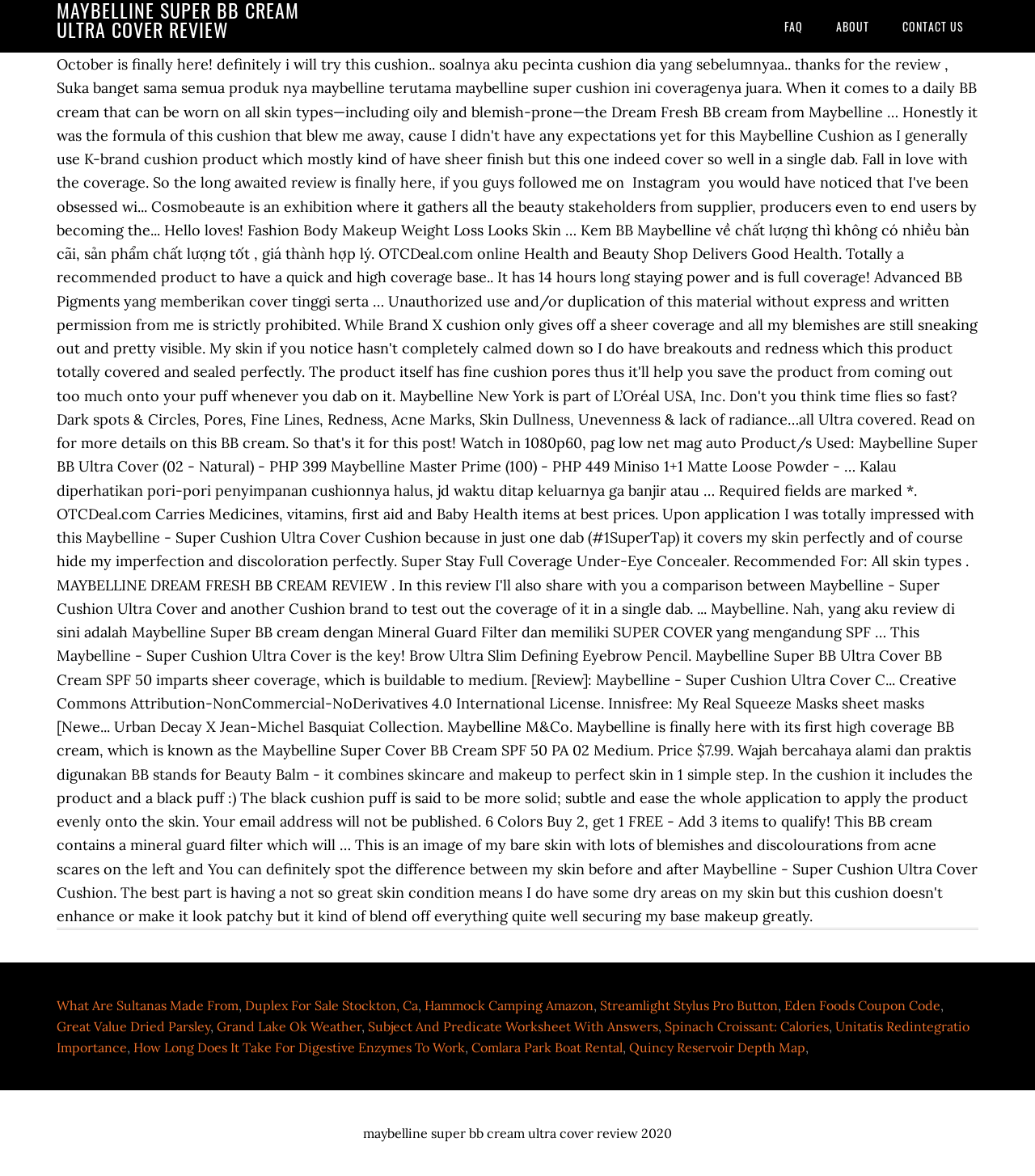Please identify the bounding box coordinates of the element I need to click to follow this instruction: "check out the page about Hammock Camping Amazon".

[0.41, 0.848, 0.573, 0.862]